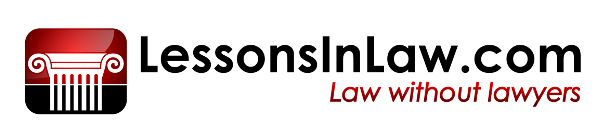Describe every aspect of the image in depth.

The image features the logo of "LessonsInLaw.com," prominently displaying the website name in bold, modern typography. The logo incorporates a stylized column, symbolizing the legal profession and justice, which adds an air of authority and professionalism. Below the name, the tagline "Law without lawyers" is presented in a smaller, red font, emphasizing the website's mission to empower individuals by providing legal knowledge and resources for self-representation. This visual identity reflects the website's focus on making legal information accessible to non-lawyers, highlighting its initiative to educate individuals on navigating the legal system independently.